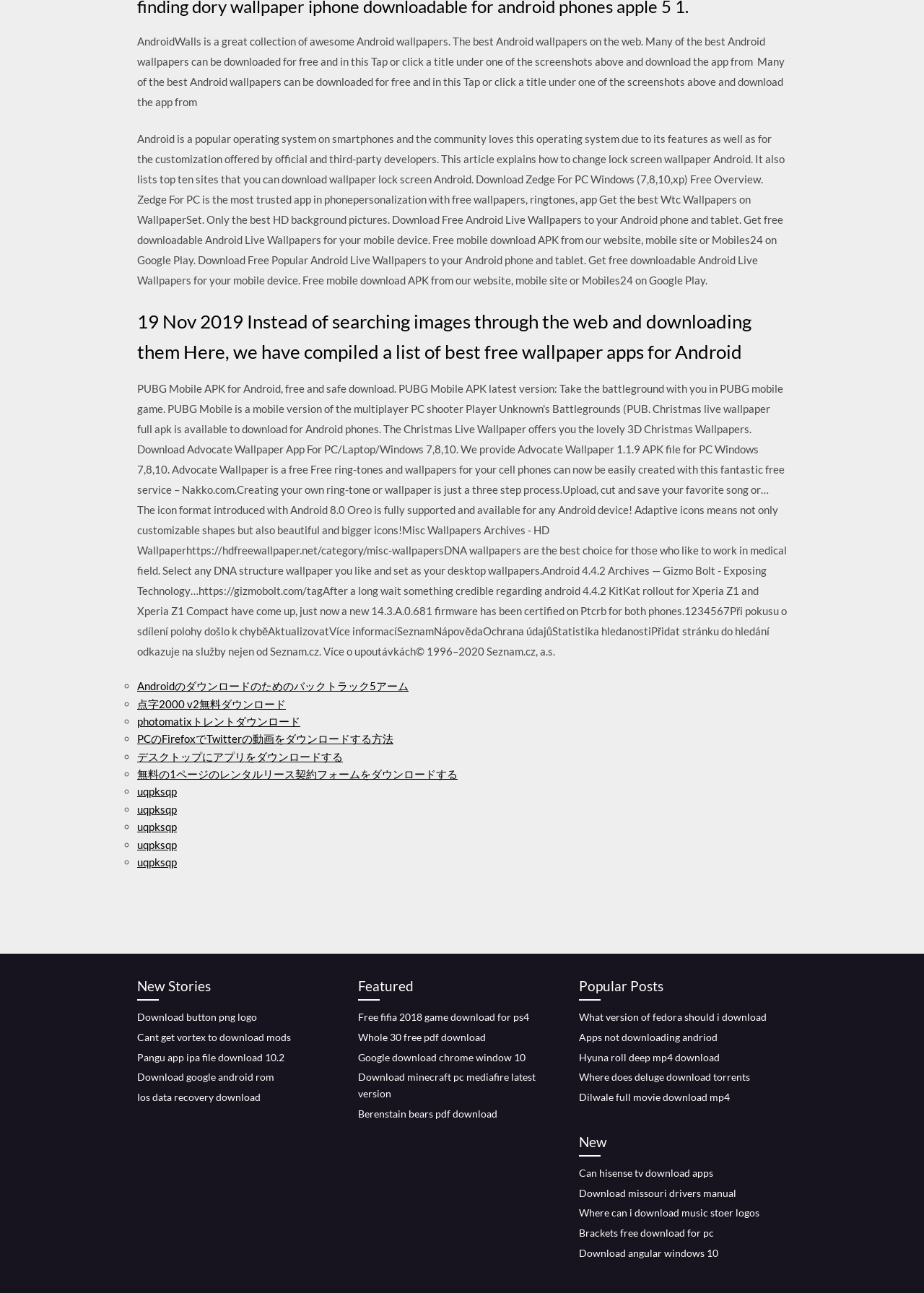Based on the element description, predict the bounding box coordinates (top-left x, top-left y, bottom-right x, bottom-right y) for the UI element in the screenshot: uqpksqp

[0.148, 0.621, 0.191, 0.631]